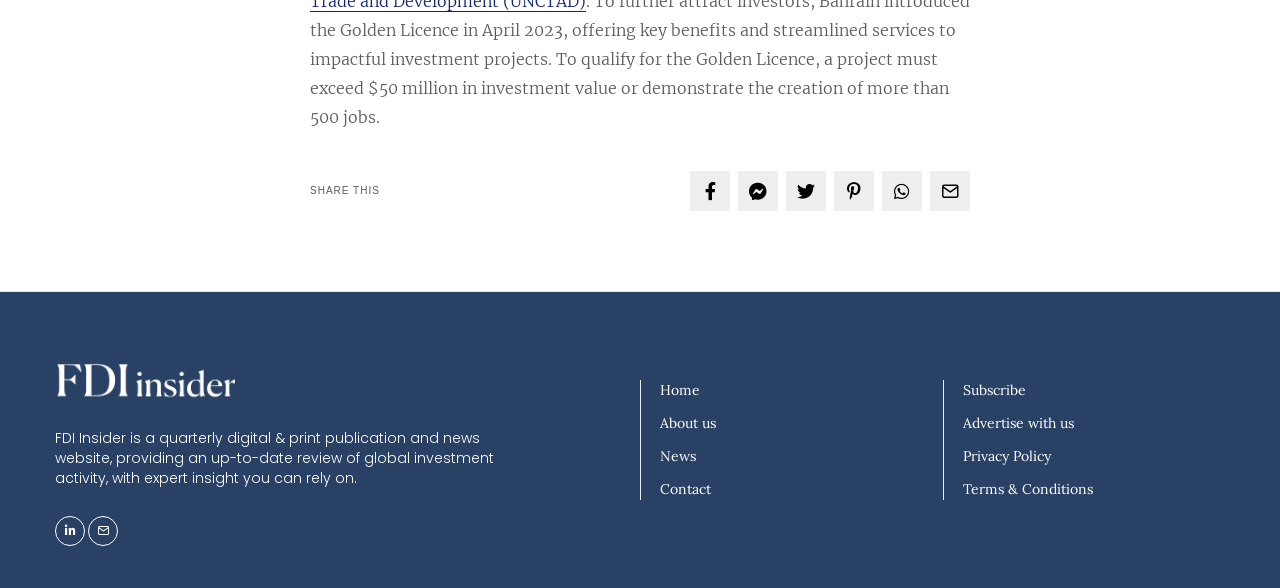Locate the bounding box coordinates of the area that needs to be clicked to fulfill the following instruction: "View about us". The coordinates should be in the format of four float numbers between 0 and 1, namely [left, top, right, bottom].

[0.516, 0.704, 0.559, 0.735]